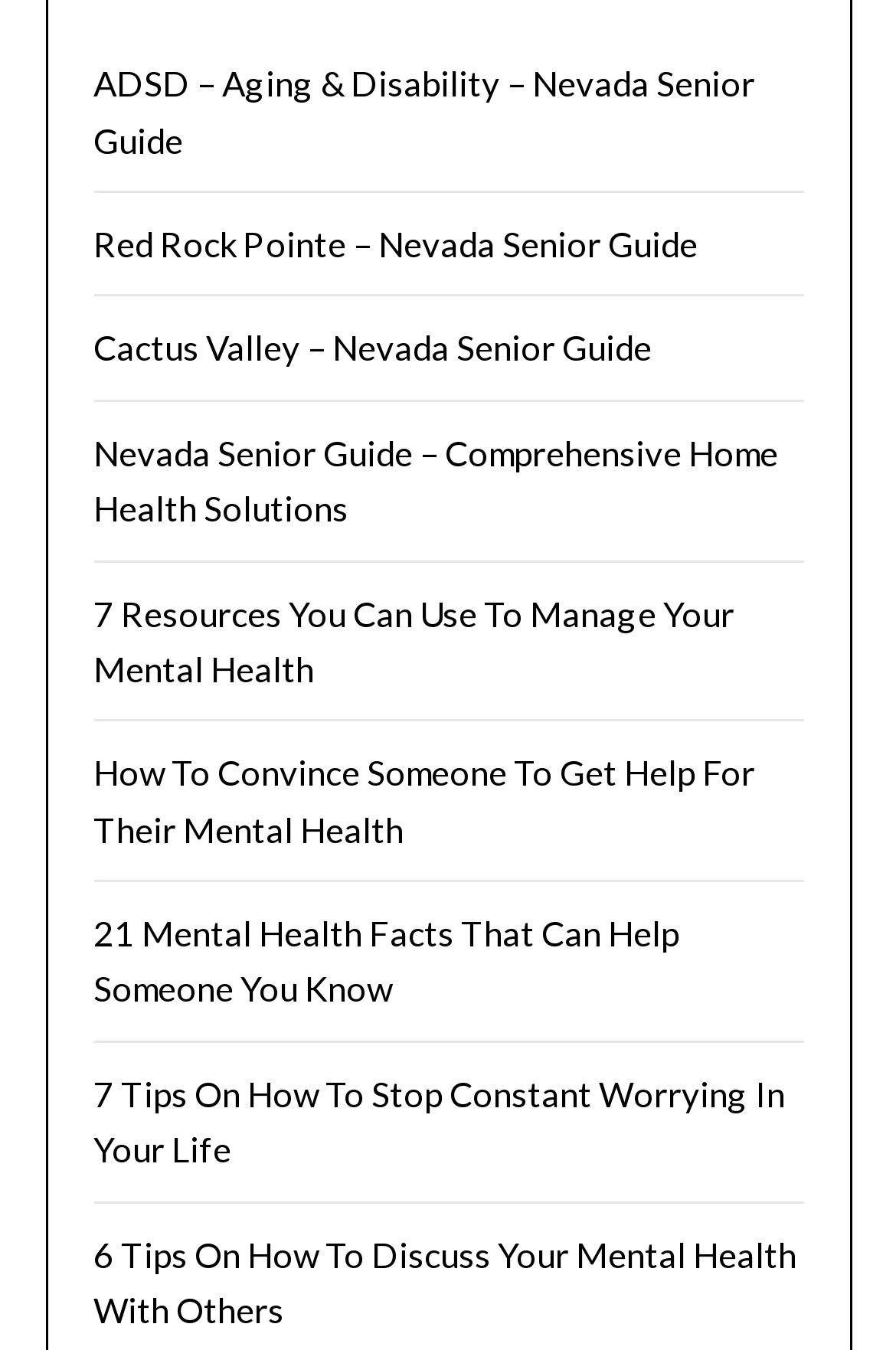Is the webpage related to Nevada?
Look at the image and respond to the question as thoroughly as possible.

I noticed that some of the links on the webpage mention 'Nevada Senior Guide', which suggests that the webpage is related to Nevada.